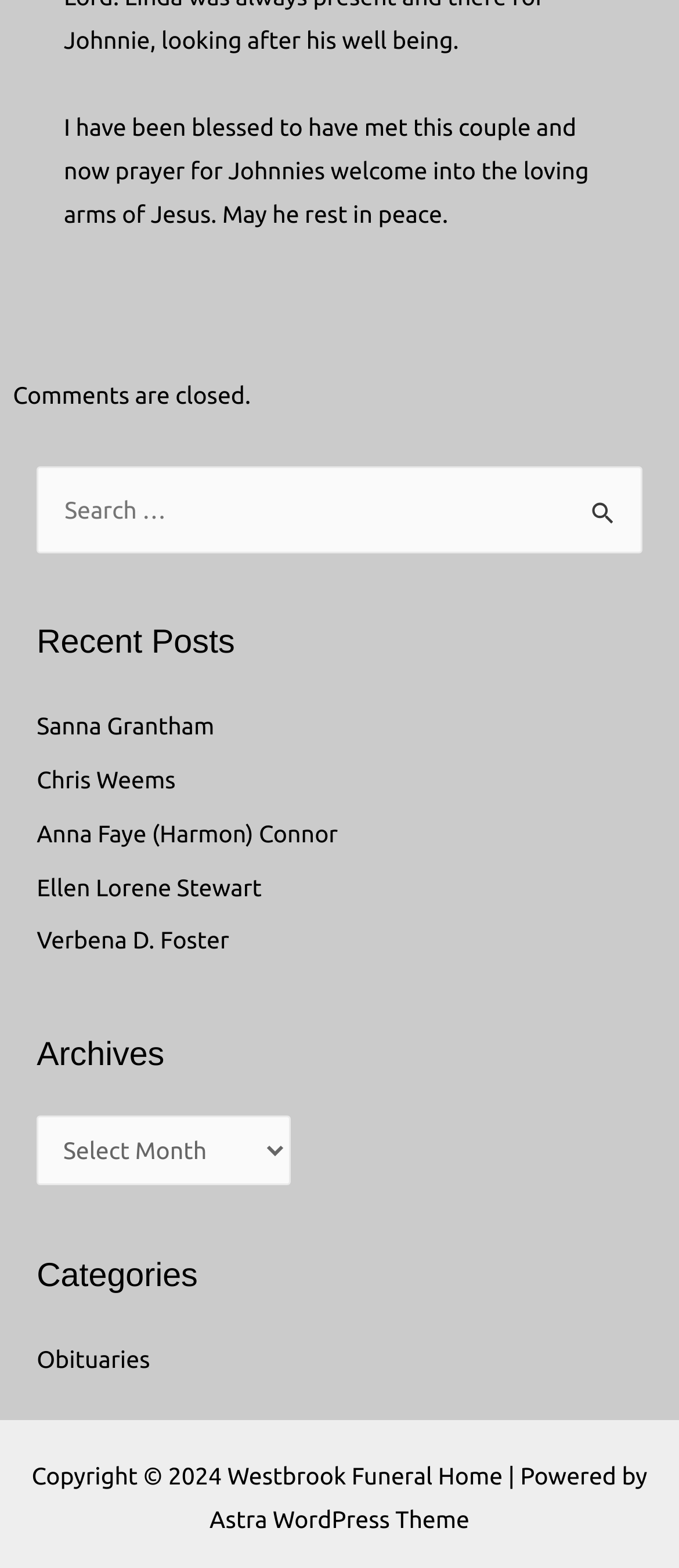Analyze the image and answer the question with as much detail as possible: 
Is the search function available?

I saw a search box with a label 'Search for:' and a submit button, which indicates that the search function is available on this webpage.